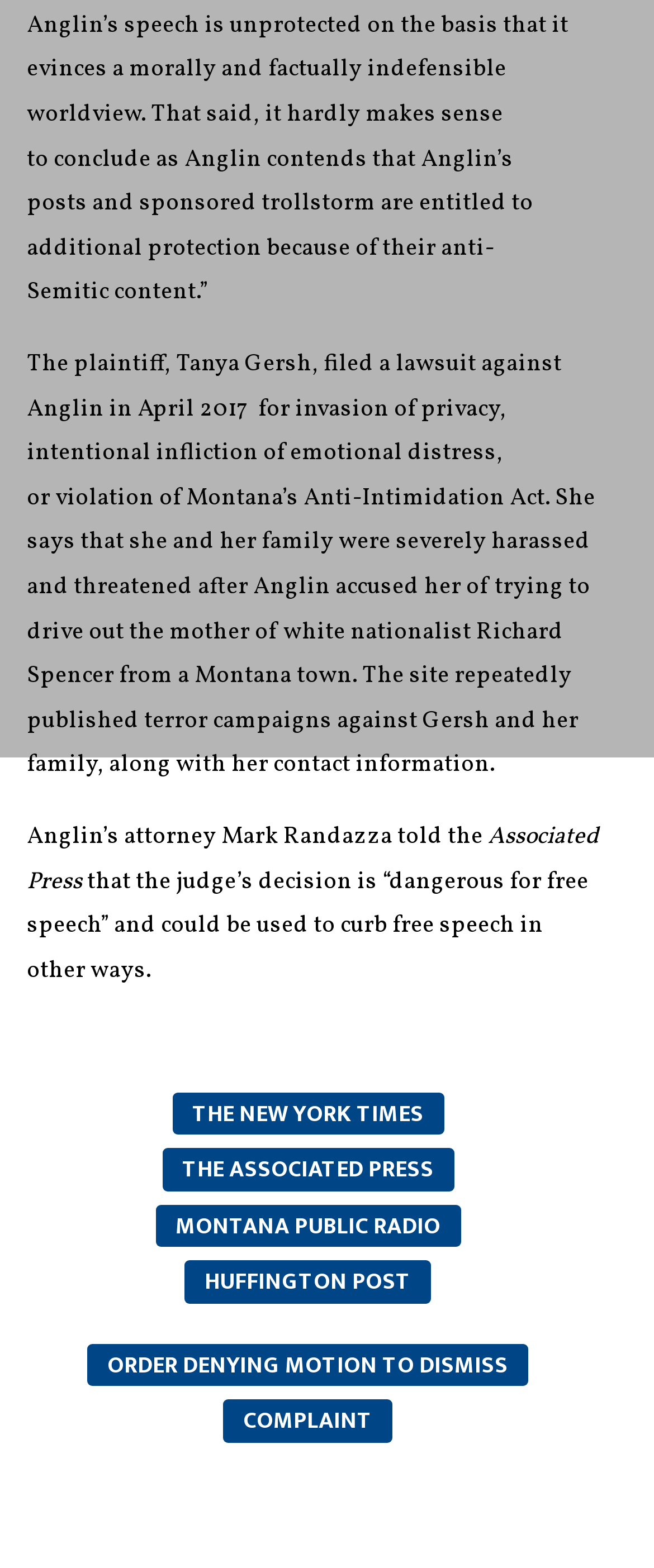Locate the bounding box coordinates of the item that should be clicked to fulfill the instruction: "Email this article".

[0.041, 0.478, 0.246, 0.564]